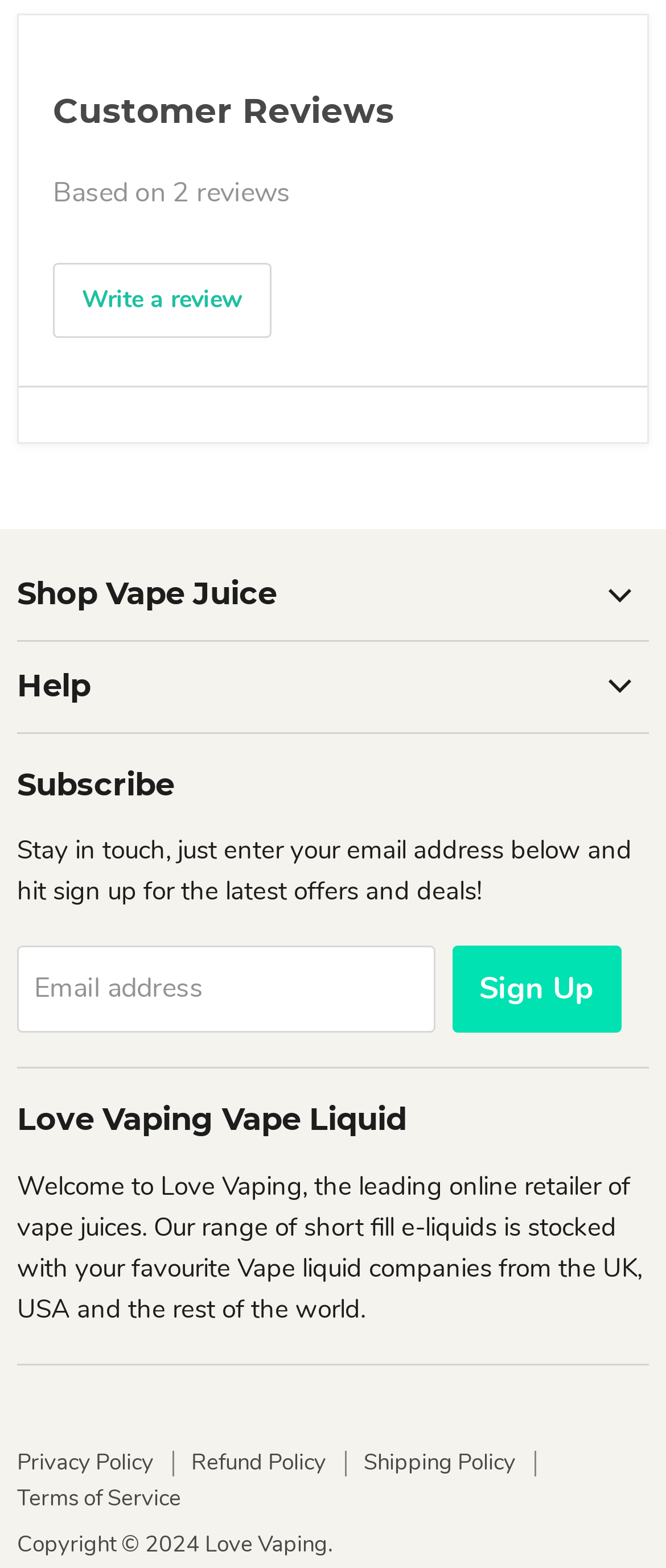Pinpoint the bounding box coordinates of the element that must be clicked to accomplish the following instruction: "Select E-Liquid". The coordinates should be in the format of four float numbers between 0 and 1, i.e., [left, top, right, bottom].

[0.026, 0.413, 0.167, 0.434]